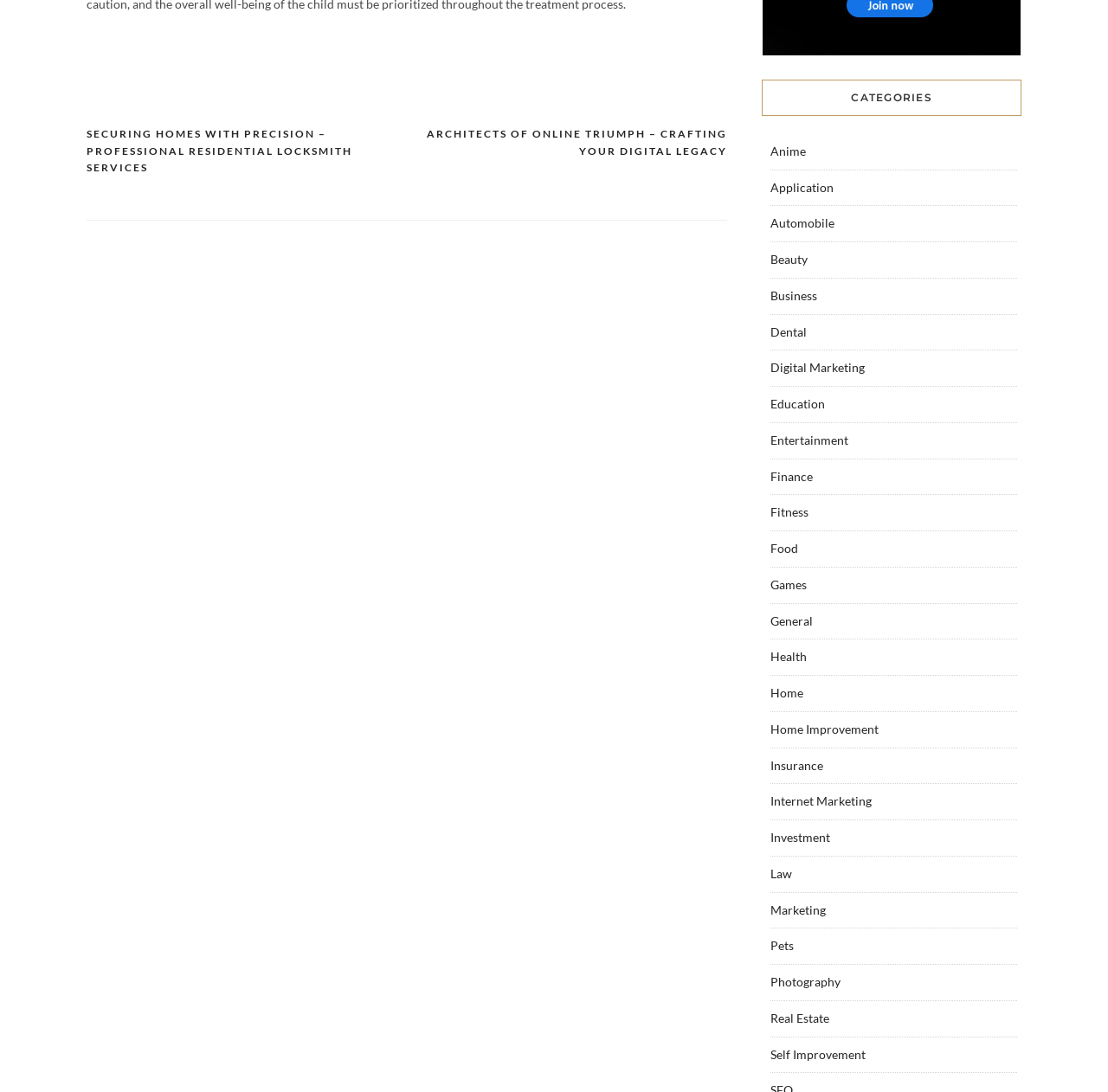Pinpoint the bounding box coordinates of the area that should be clicked to complete the following instruction: "Click on the 'ARCHITECTS OF ONLINE TRIUMPH – CRAFTING YOUR DIGITAL LEGACY' post". The coordinates must be given as four float numbers between 0 and 1, i.e., [left, top, right, bottom].

[0.367, 0.115, 0.656, 0.146]